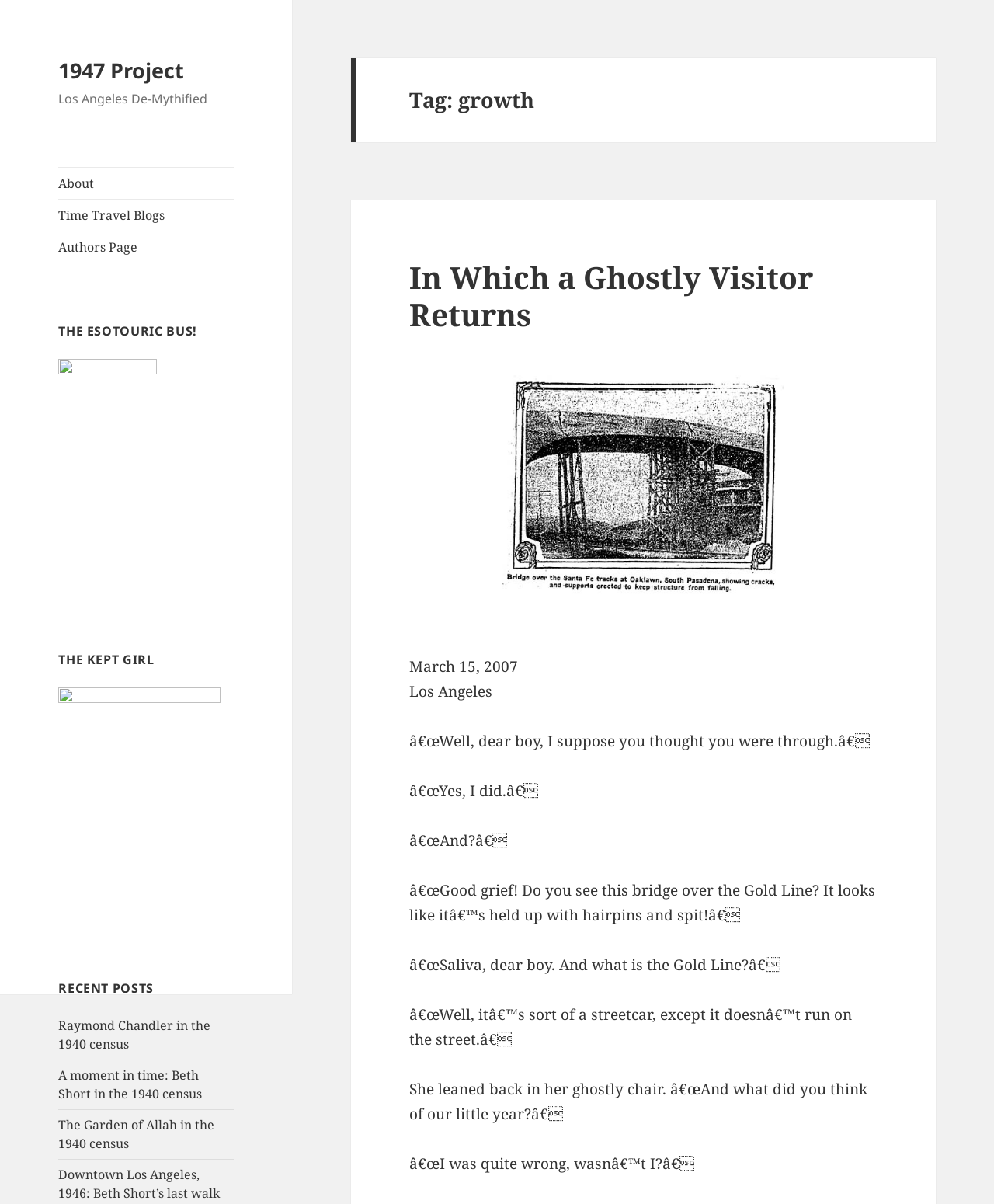What is the topic of the blog post 'In Which a Ghostly Visitor Returns'?
Answer the question with a detailed and thorough explanation.

The topic of the blog post 'In Which a Ghostly Visitor Returns' can be inferred from the surrounding context, which mentions Los Angeles and has a tag 'growth'. The blog post appears to be discussing Los Angeles in the 1940s.